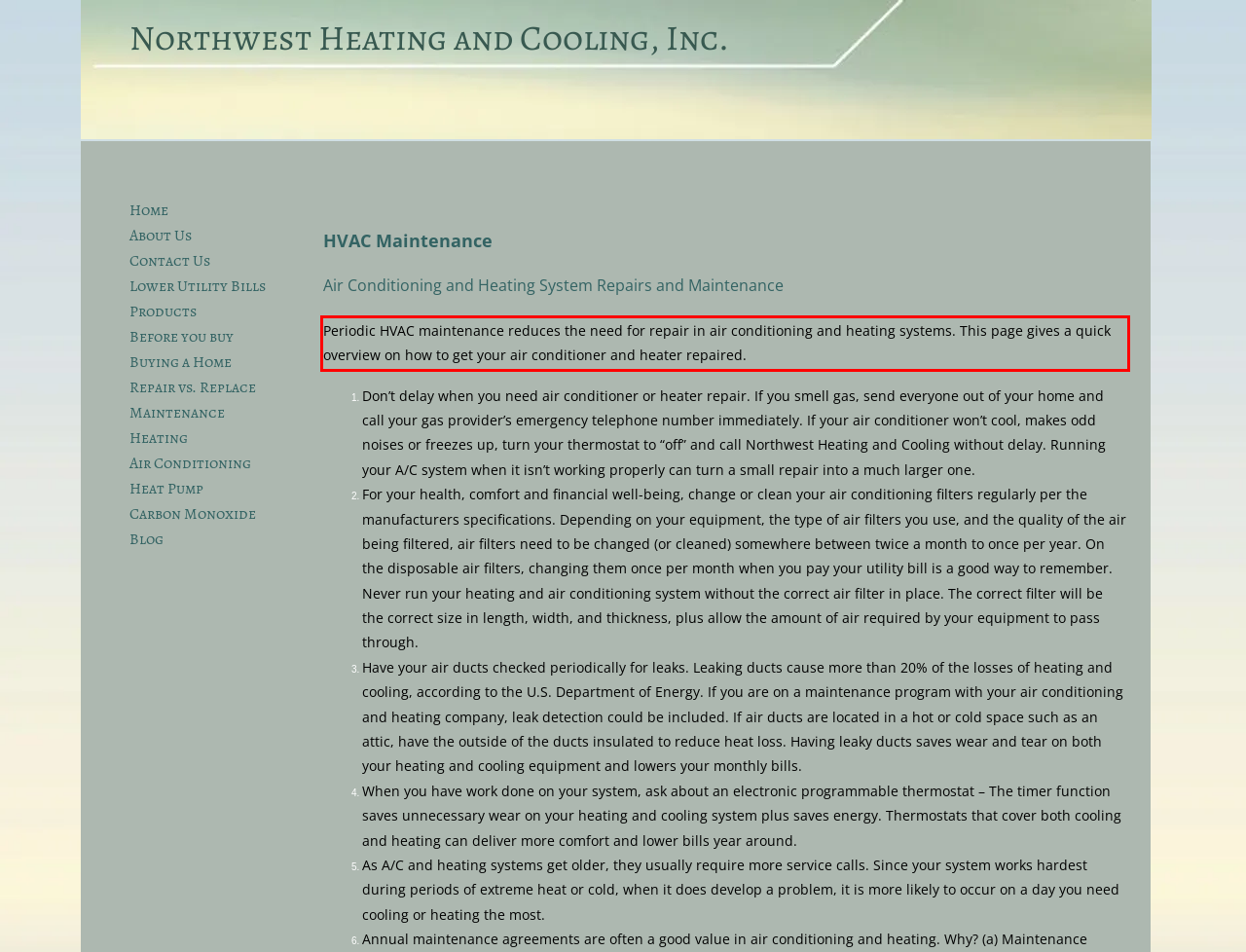Using the provided webpage screenshot, identify and read the text within the red rectangle bounding box.

Periodic HVAC maintenance reduces the need for repair in air conditioning and heating systems. This page gives a quick overview on how to get your air conditioner and heater repaired.